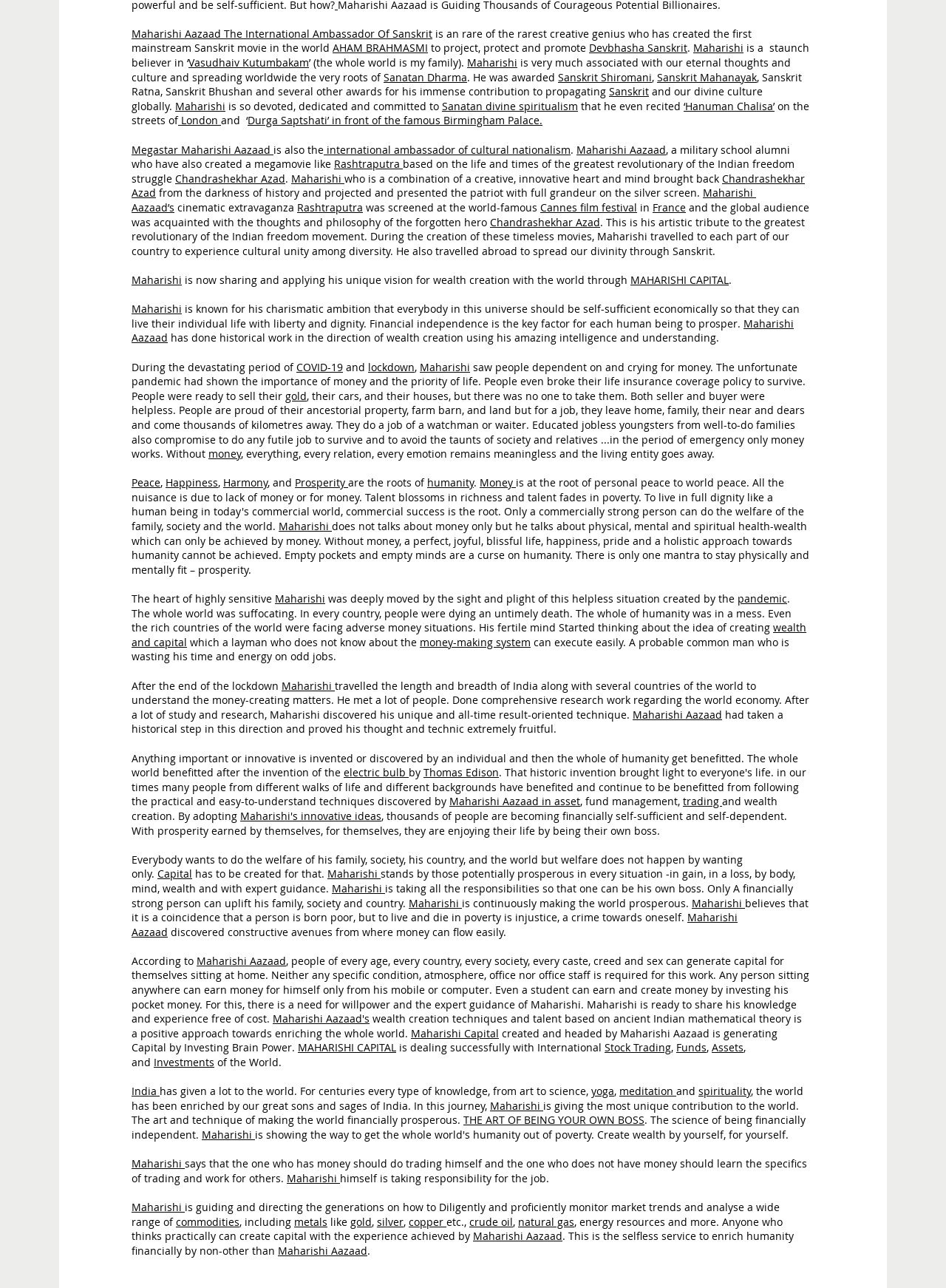Determine the coordinates of the bounding box for the clickable area needed to execute this instruction: "Open the link to the Witness of the Stars eBook".

None